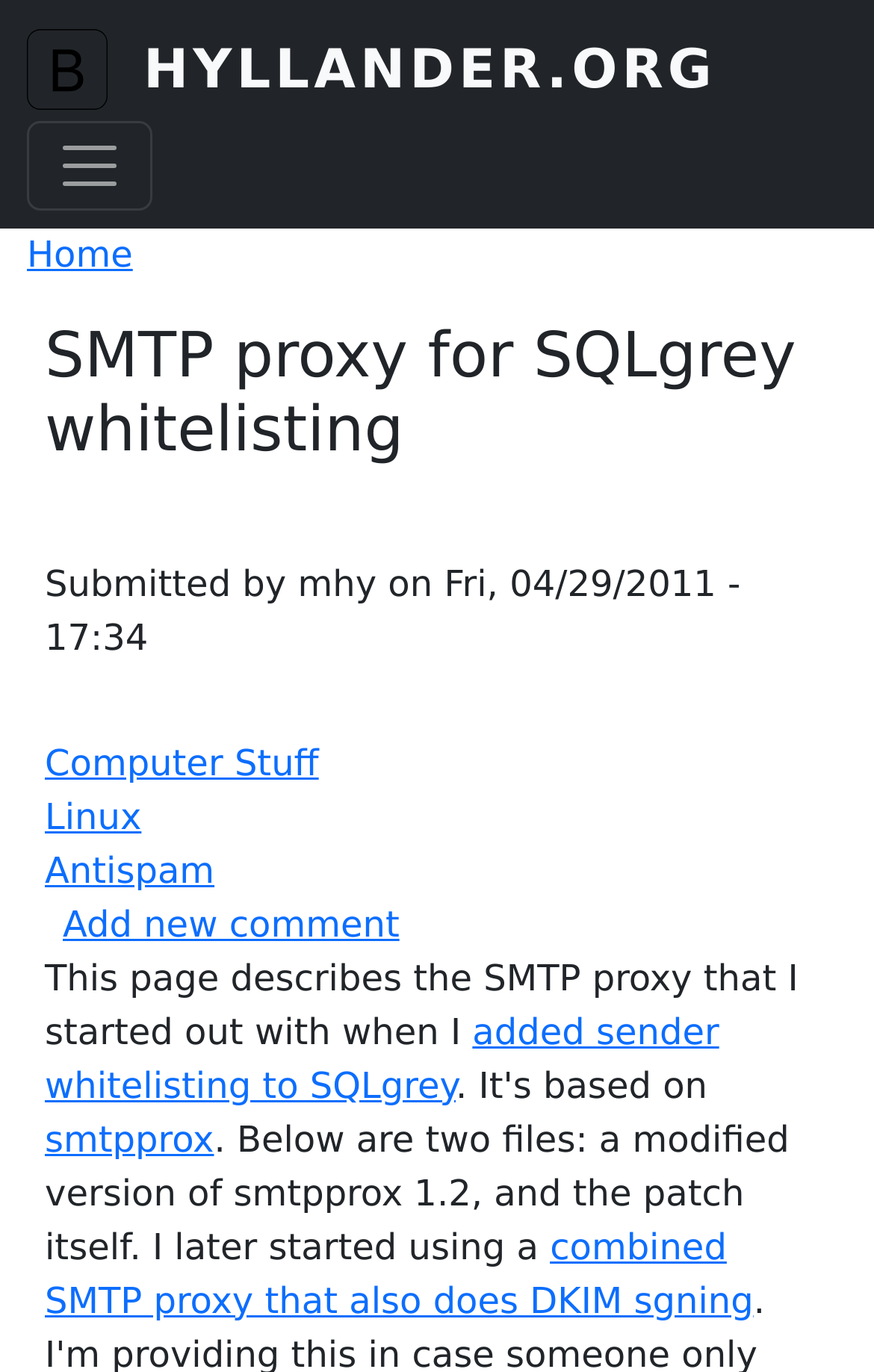Provide the bounding box coordinates for the specified HTML element described in this description: "Computer Stuff". The coordinates should be four float numbers ranging from 0 to 1, in the format [left, top, right, bottom].

[0.051, 0.54, 0.365, 0.571]